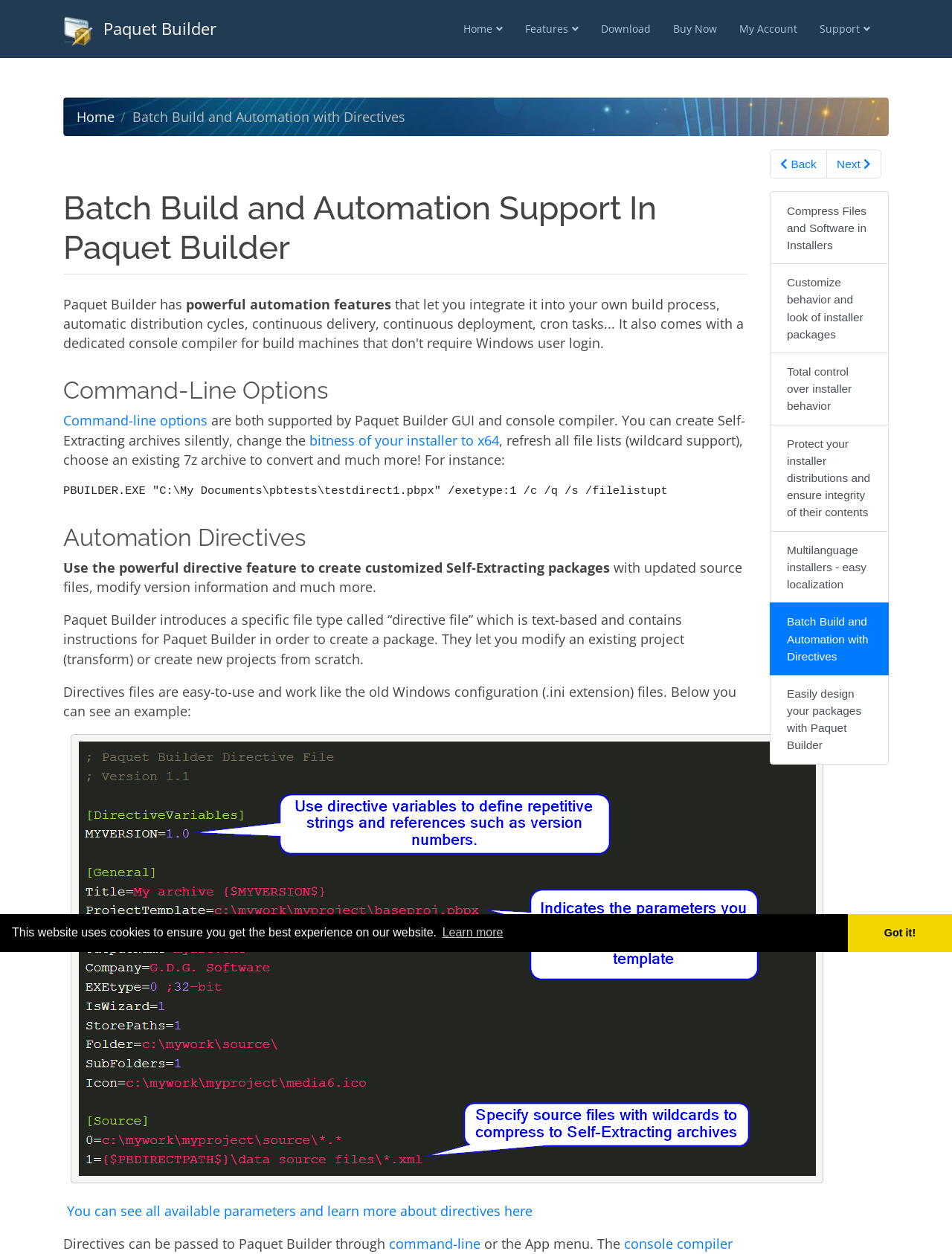Generate the title text from the webpage.

Batch Build and Automation Support In Paquet Builder